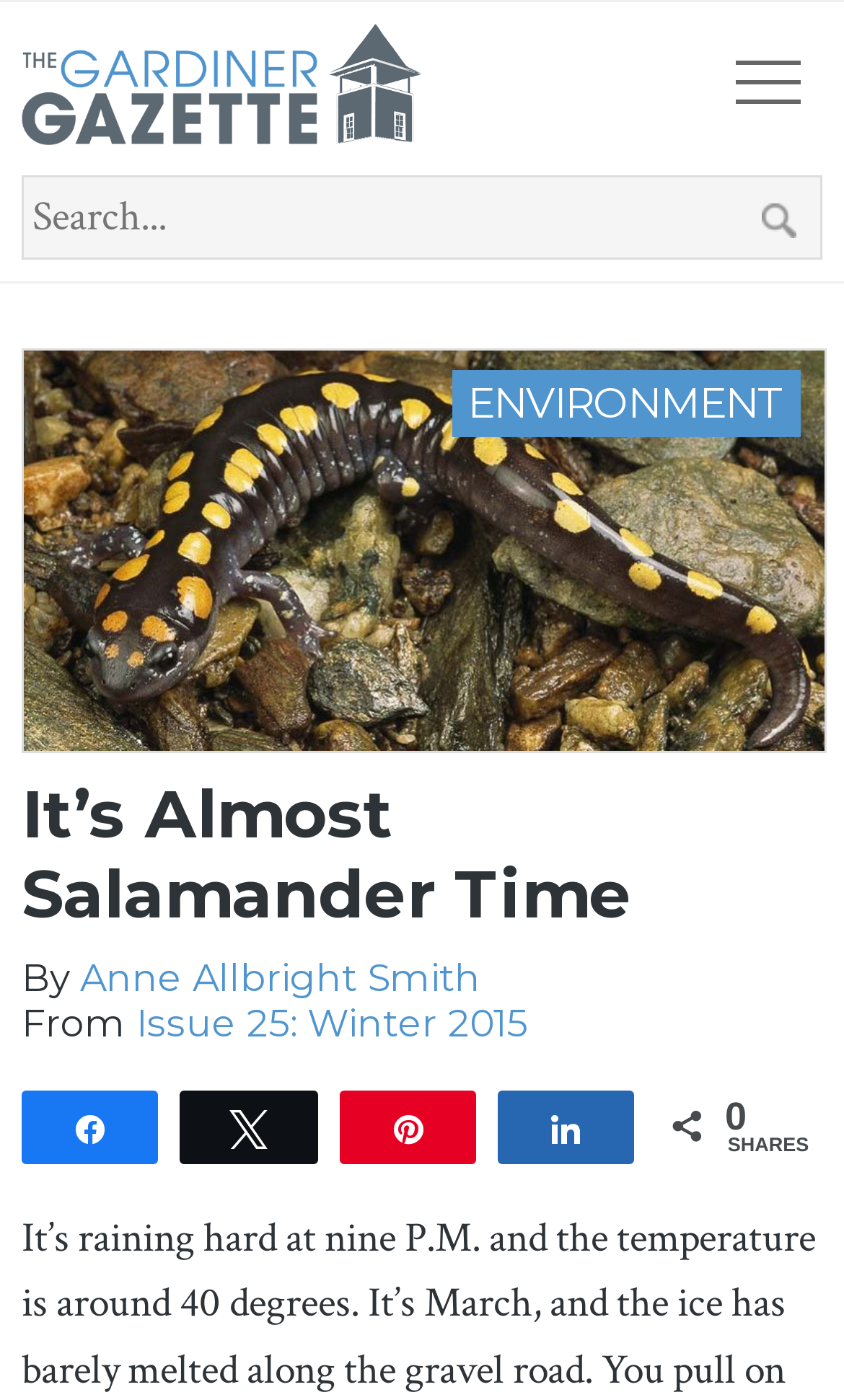Identify the bounding box for the UI element that is described as follows: "Ultimate Terrain".

None